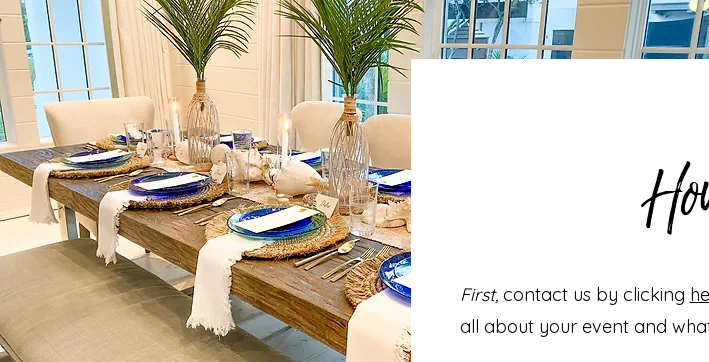What type of elements are used for decoration?
Give a one-word or short phrase answer based on the image.

seashell and natural